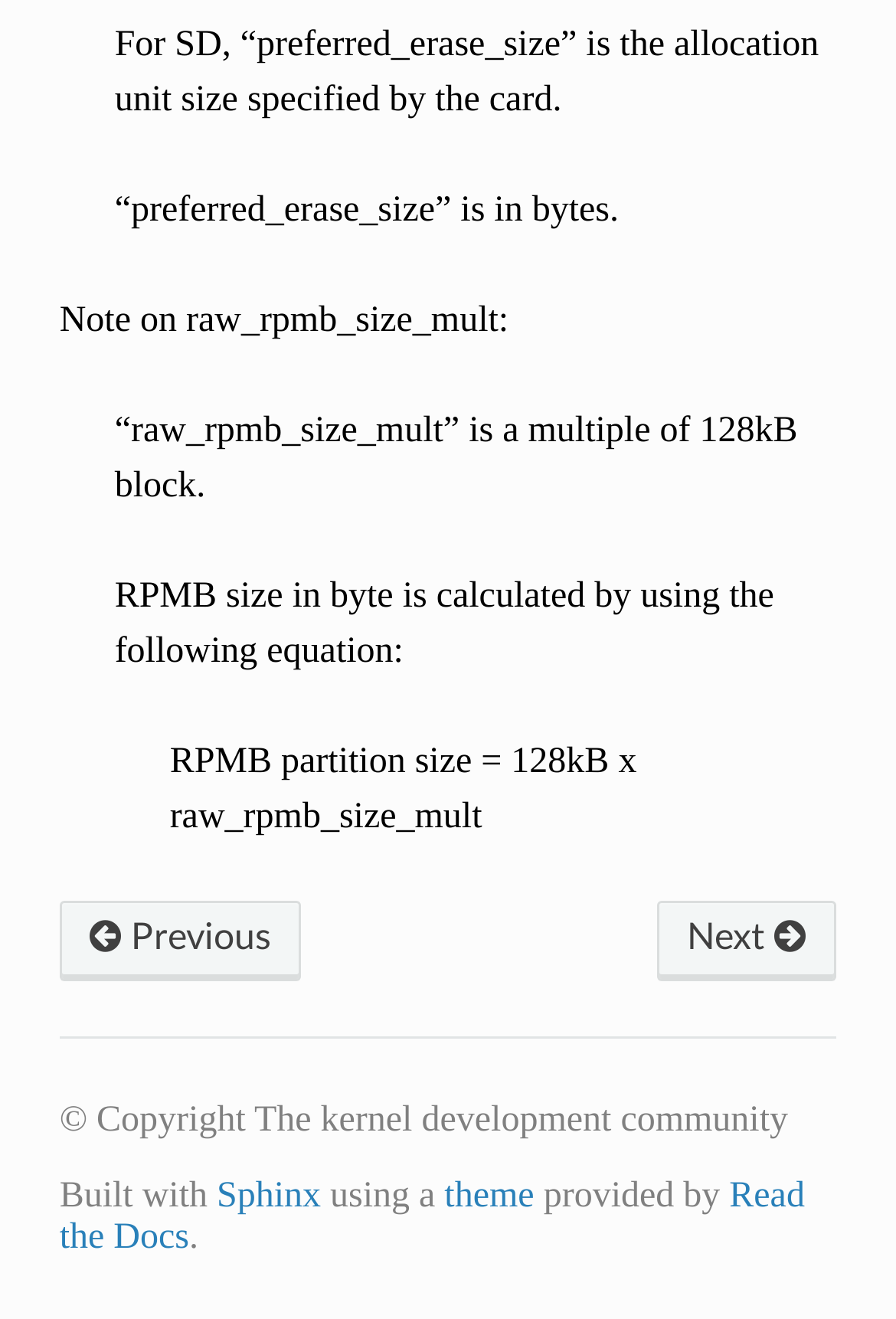Please answer the following question as detailed as possible based on the image: 
What is the multiple of 'raw_rpmb_size_mult'?

From the text '“raw_rpmb_size_mult” is a multiple of 128kB block.', we can conclude that 'raw_rpmb_size_mult' is a multiple of 128kB block.